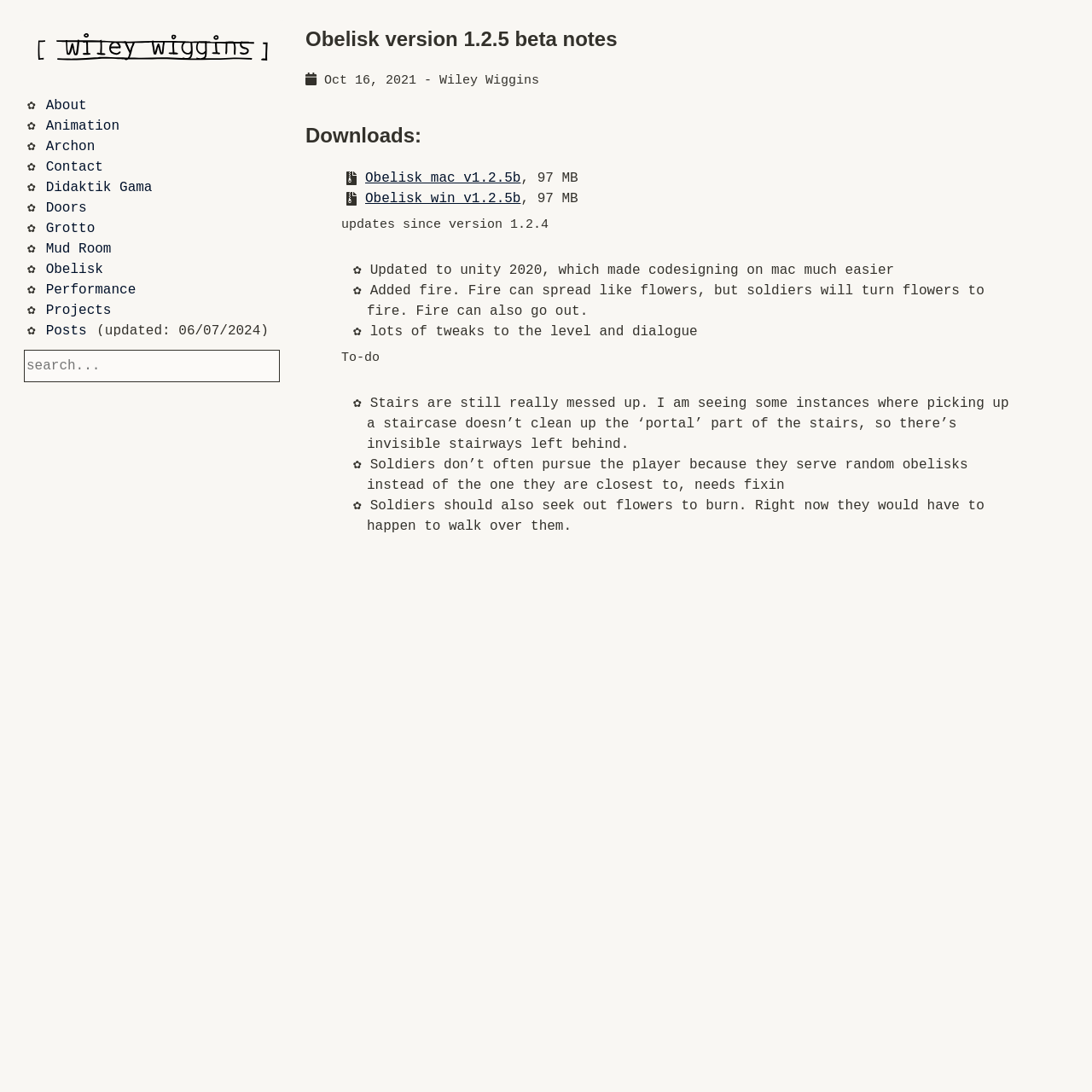Please provide a comprehensive answer to the question based on the screenshot: What is the category of the link 'Altar VI: Shapes (and Other Shapes)'?

The question asks about the category of the link 'Altar VI: Shapes (and Other Shapes)'. By looking at the link's position among other links, we can determine that it is categorized under 'Games'.